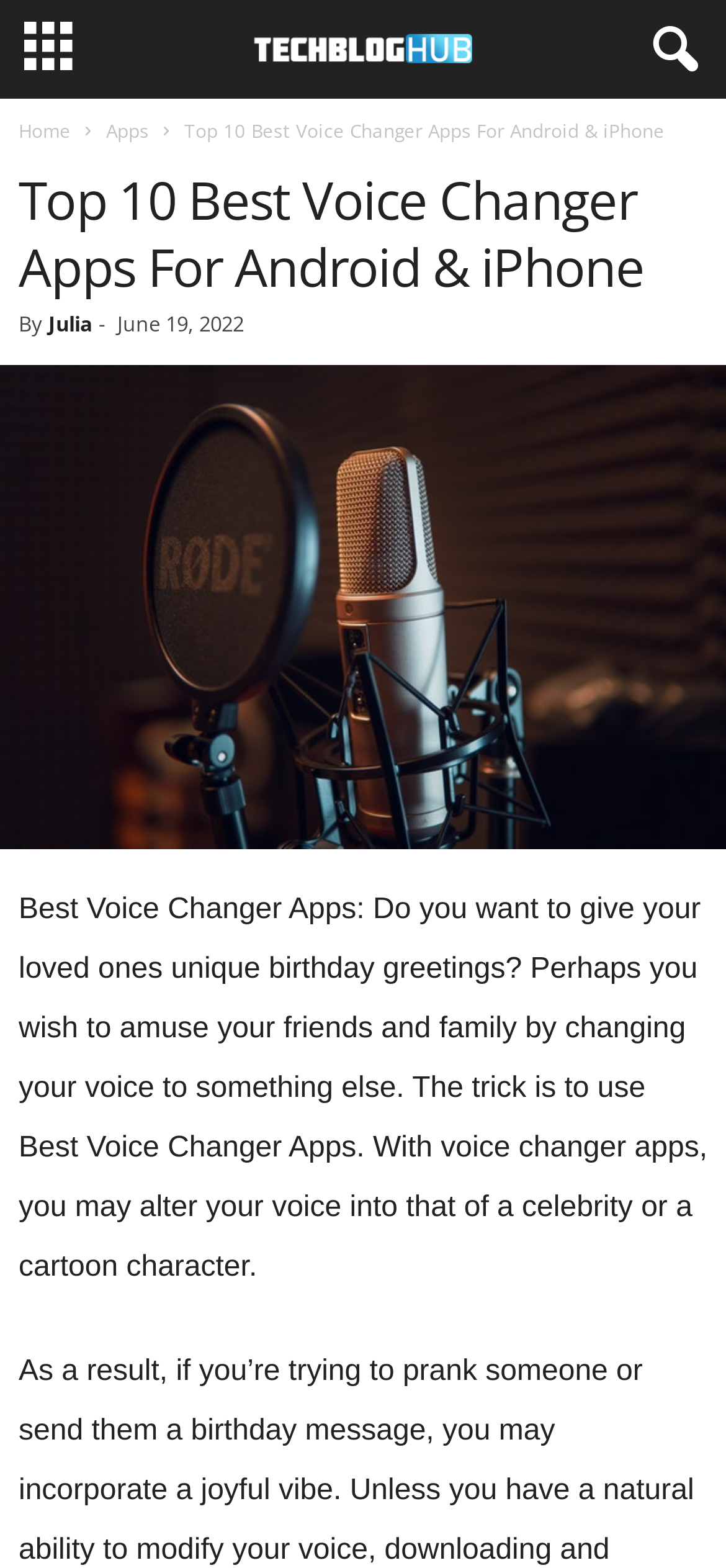Locate the heading on the webpage and return its text.

Top 10 Best Voice Changer Apps For Android & iPhone